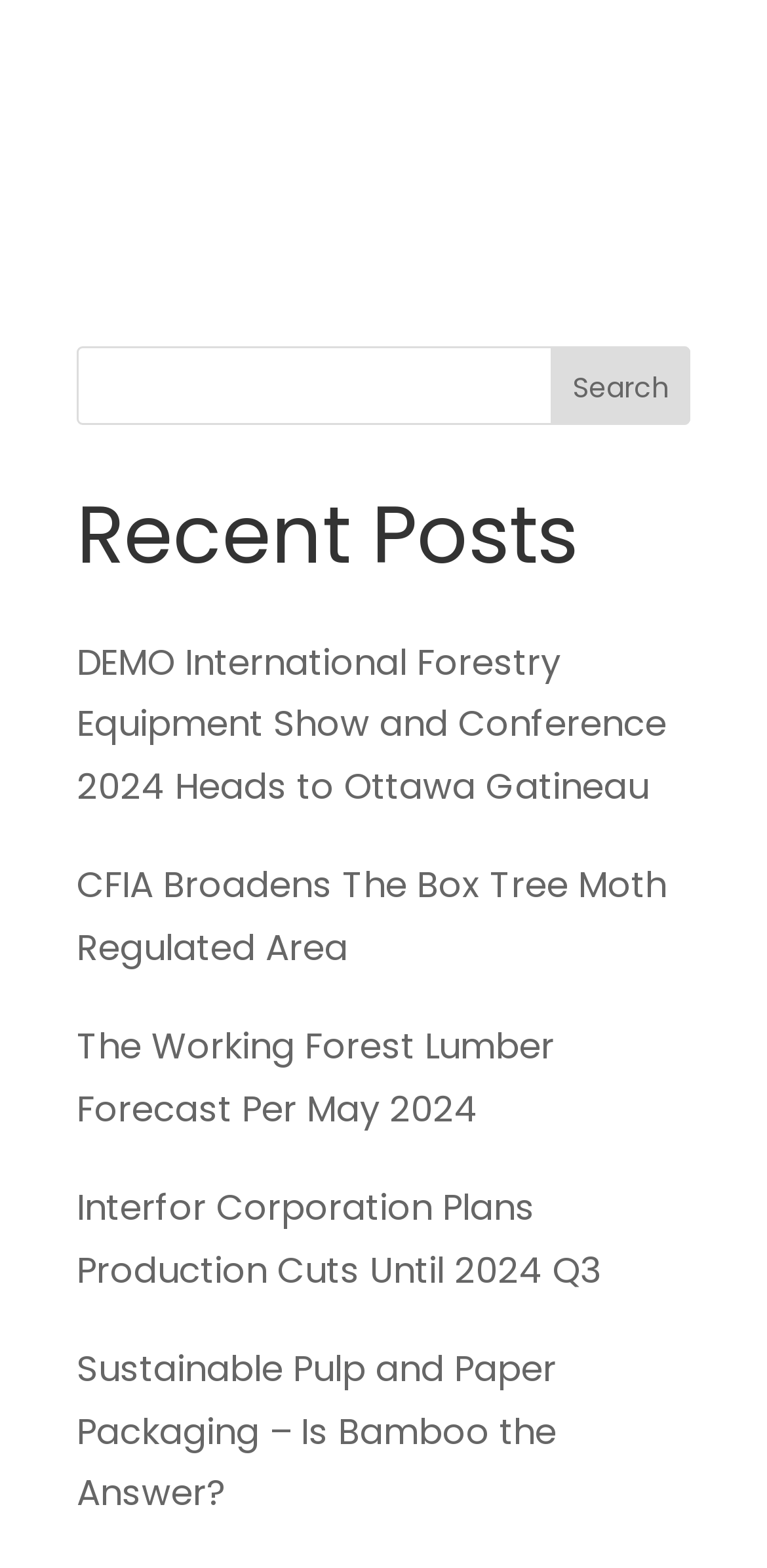What is the purpose of the search box?
Could you answer the question with a detailed and thorough explanation?

The search box is located at the top of the webpage, and it has a button labeled 'Search' next to it. This suggests that the search box is intended for users to input keywords or phrases to search for specific content within the website.